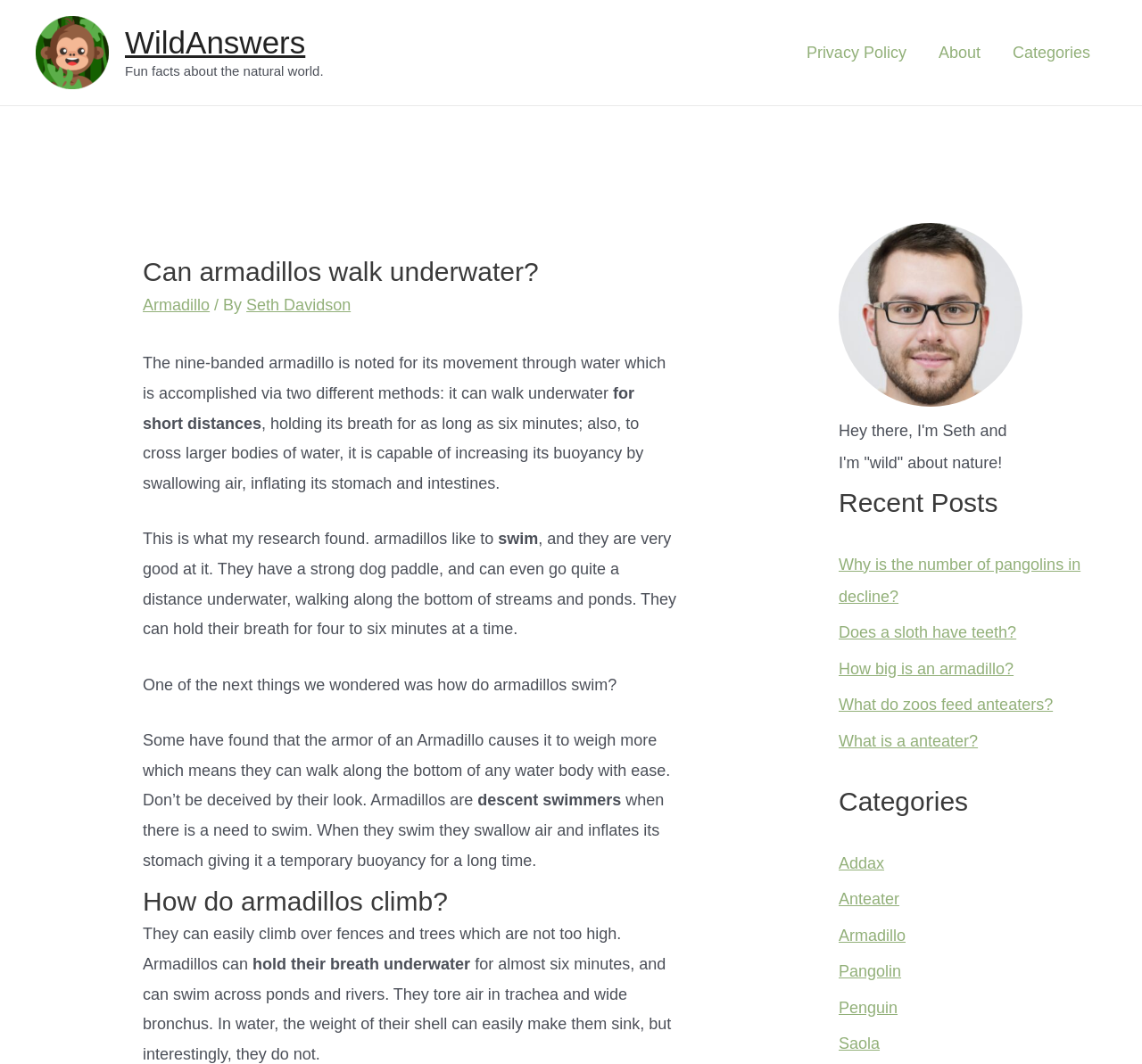Identify the bounding box coordinates for the element that needs to be clicked to fulfill this instruction: "Search for something". Provide the coordinates in the format of four float numbers between 0 and 1: [left, top, right, bottom].

None